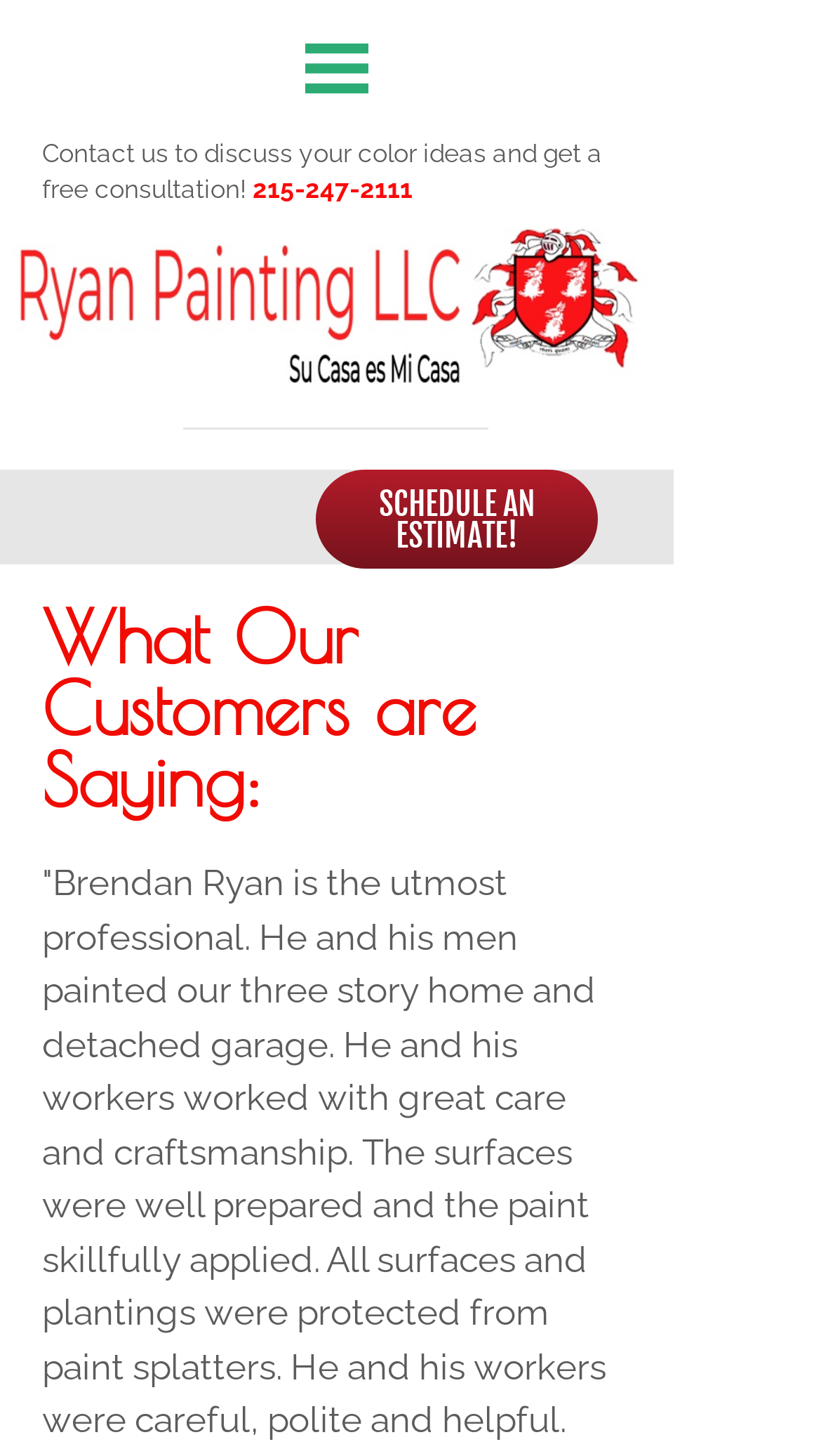What is the purpose of the 'SCHEDULE AN ESTIMATE!' link? Based on the screenshot, please respond with a single word or phrase.

To schedule an estimate